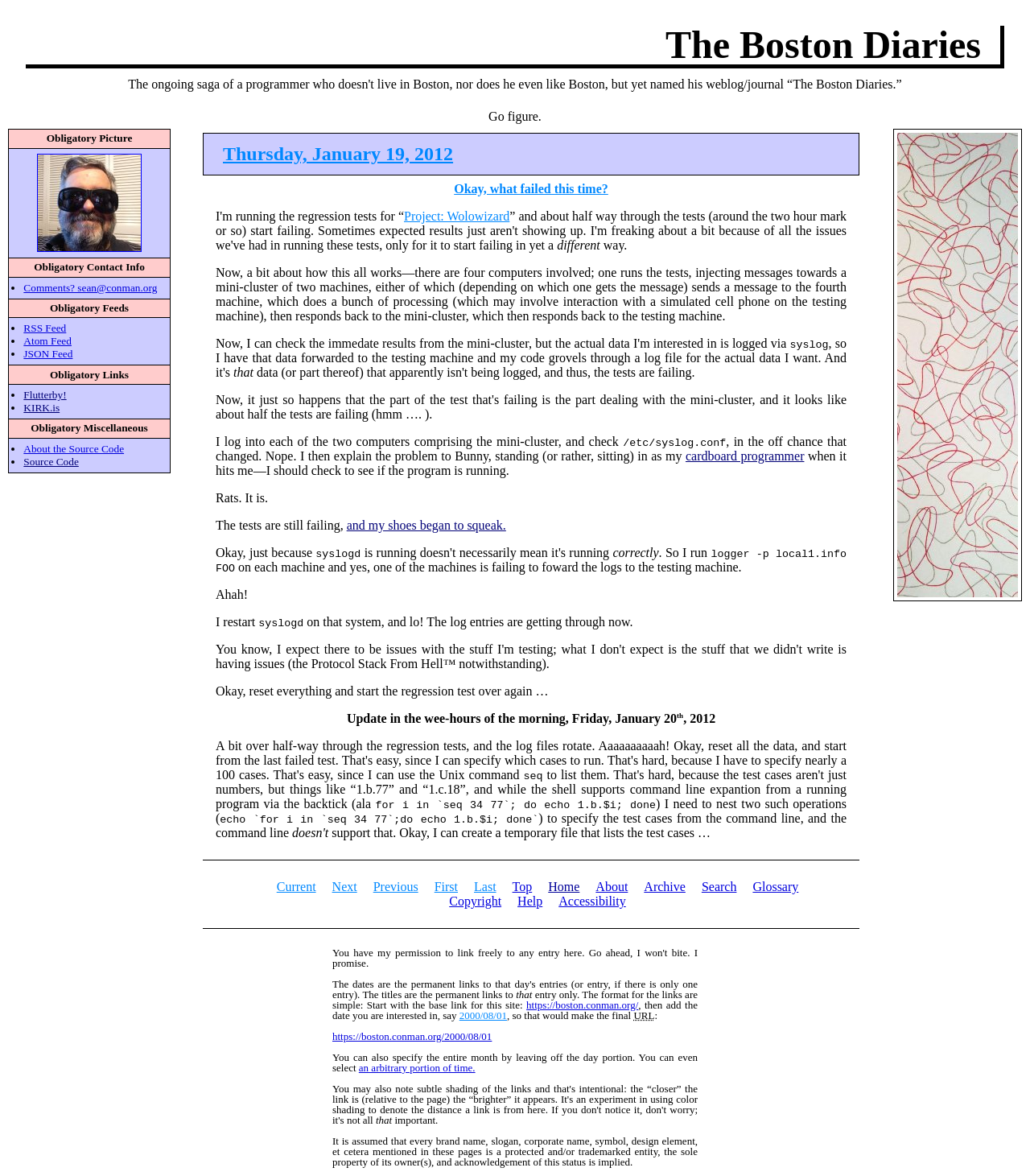Answer briefly with one word or phrase:
What is the name of the project mentioned in the blog post?

Project: Wolowizard